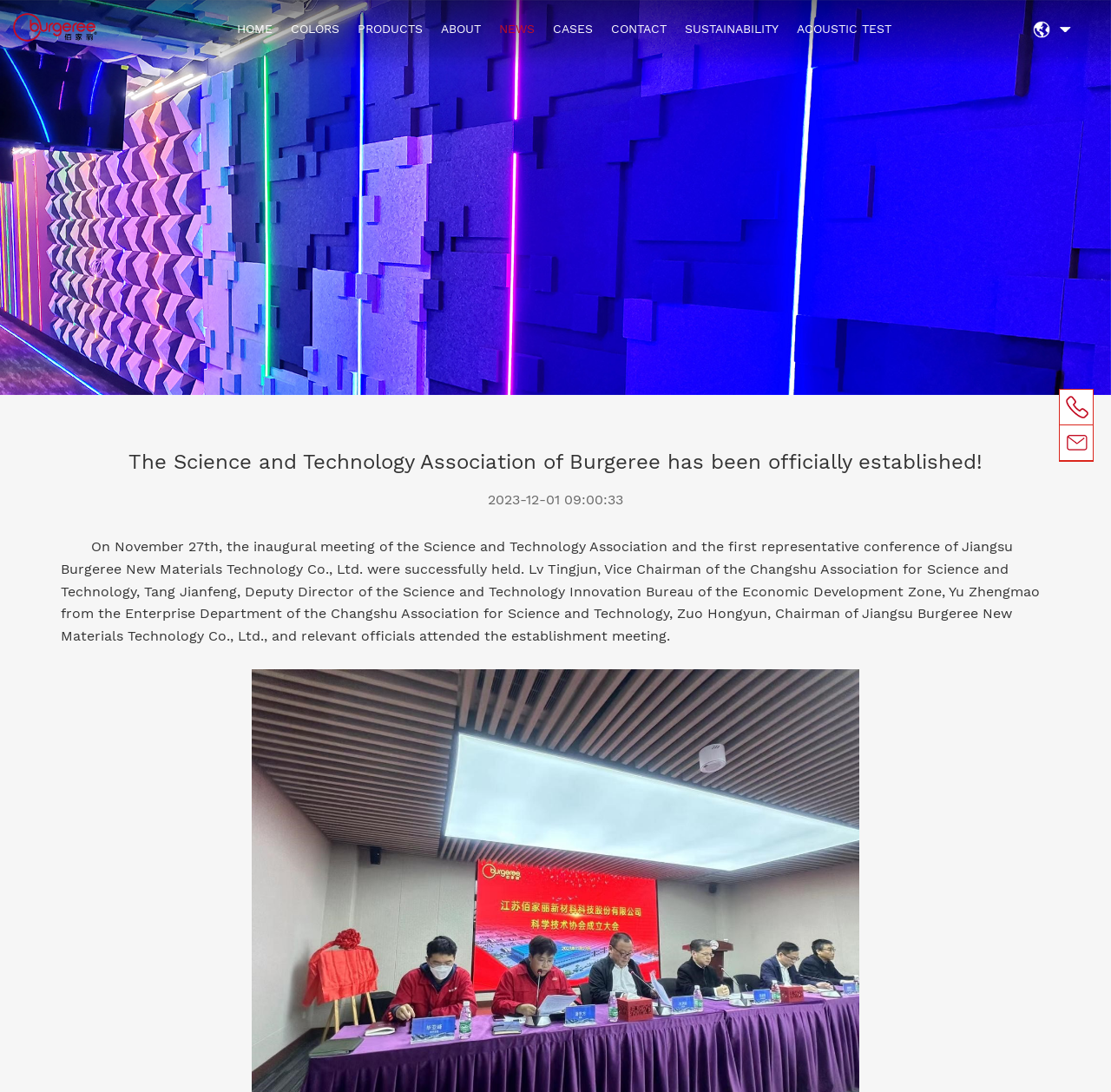What is the date mentioned in the news article?
Kindly give a detailed and elaborate answer to the question.

I found the answer by looking at the text content of the webpage, specifically the sentence that mentions the date and time of the news article.